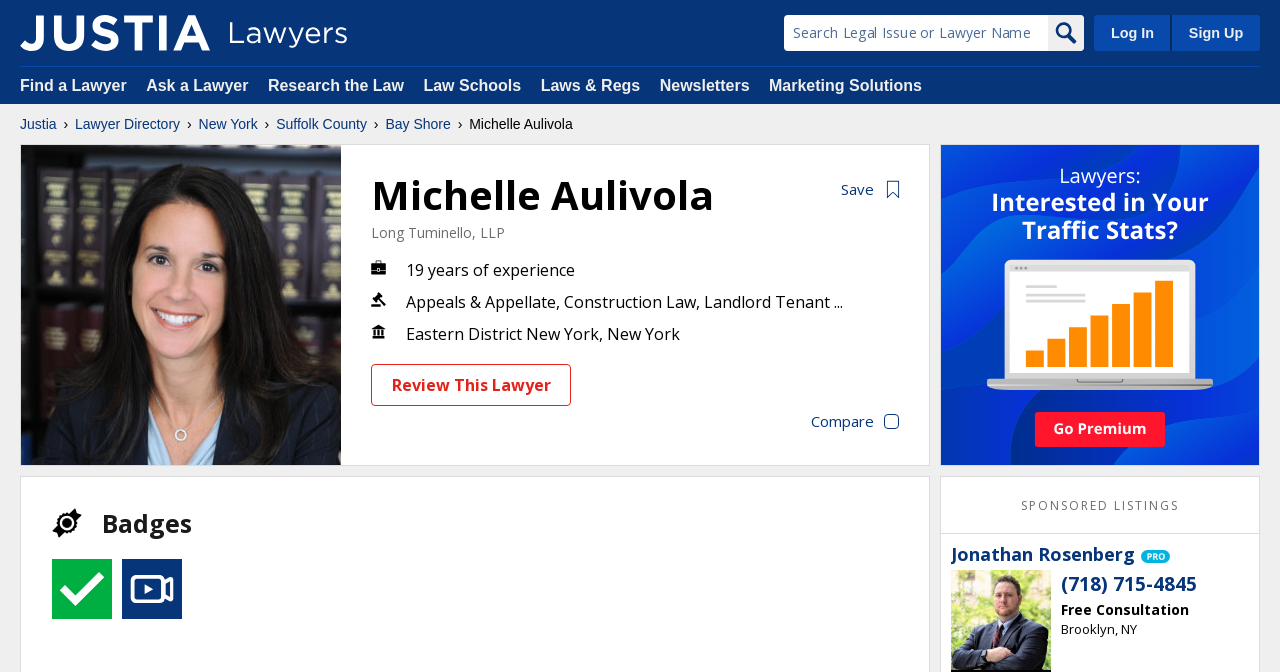Can you find the bounding box coordinates for the element that needs to be clicked to execute this instruction: "Learn more about Justia Connect Pro"? The coordinates should be given as four float numbers between 0 and 1, i.e., [left, top, right, bottom].

[0.716, 0.921, 0.788, 0.952]